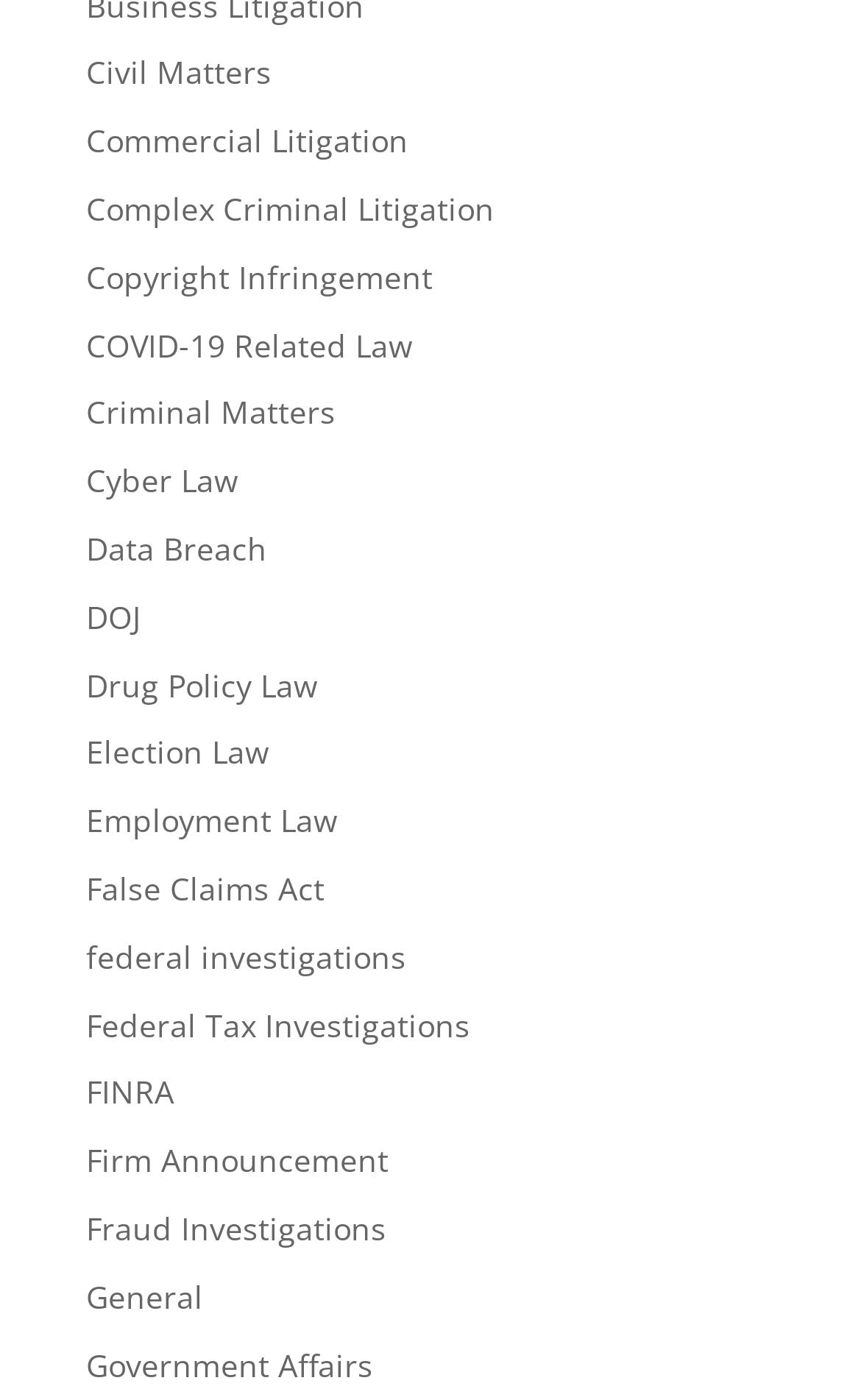Respond to the question below with a single word or phrase:
What type of law is 'Civil Matters' related to?

Civil law